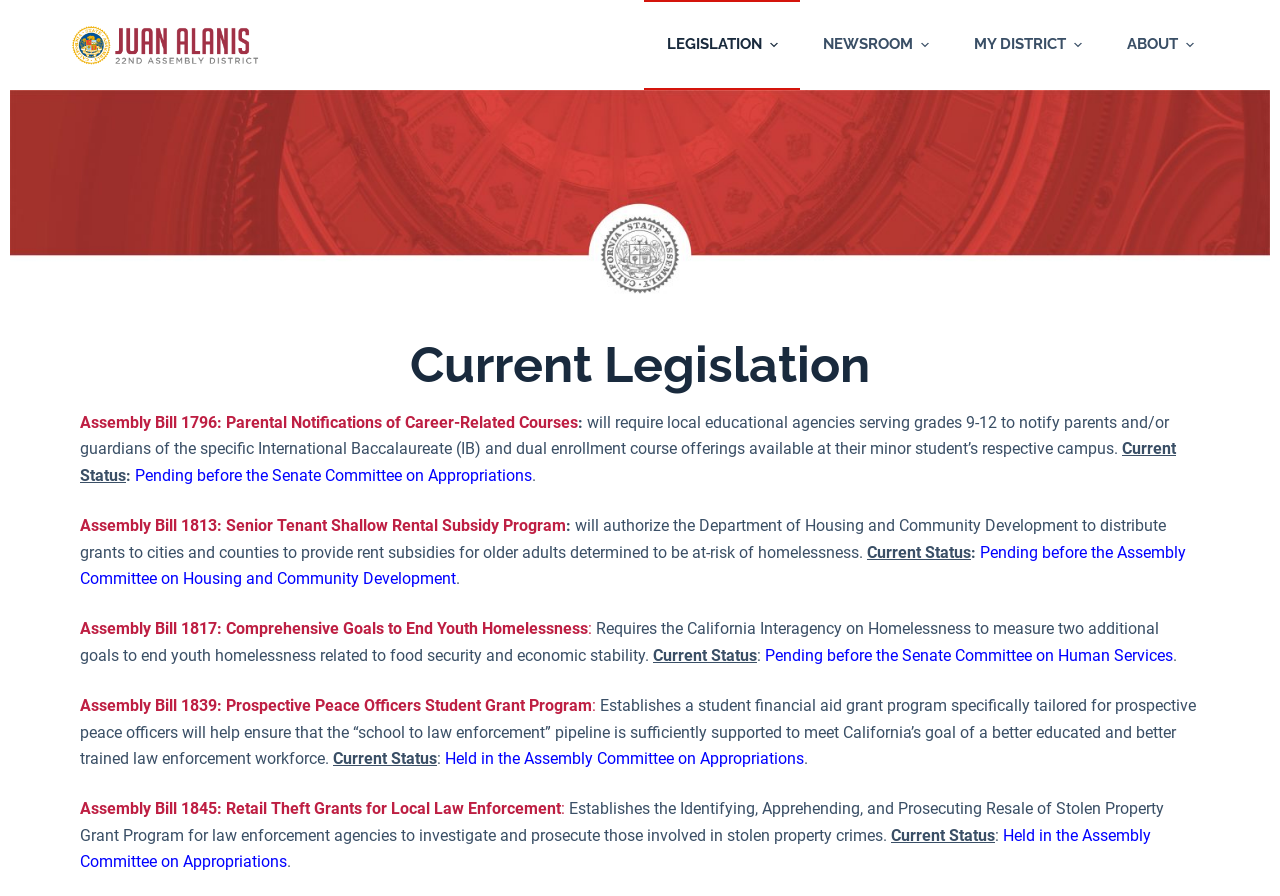Locate the bounding box coordinates of the area to click to fulfill this instruction: "Expand the 'MY DISTRICT' dropdown menu". The bounding box should be presented as four float numbers between 0 and 1, in the order [left, top, right, bottom].

[0.743, 0.0, 0.862, 0.1]